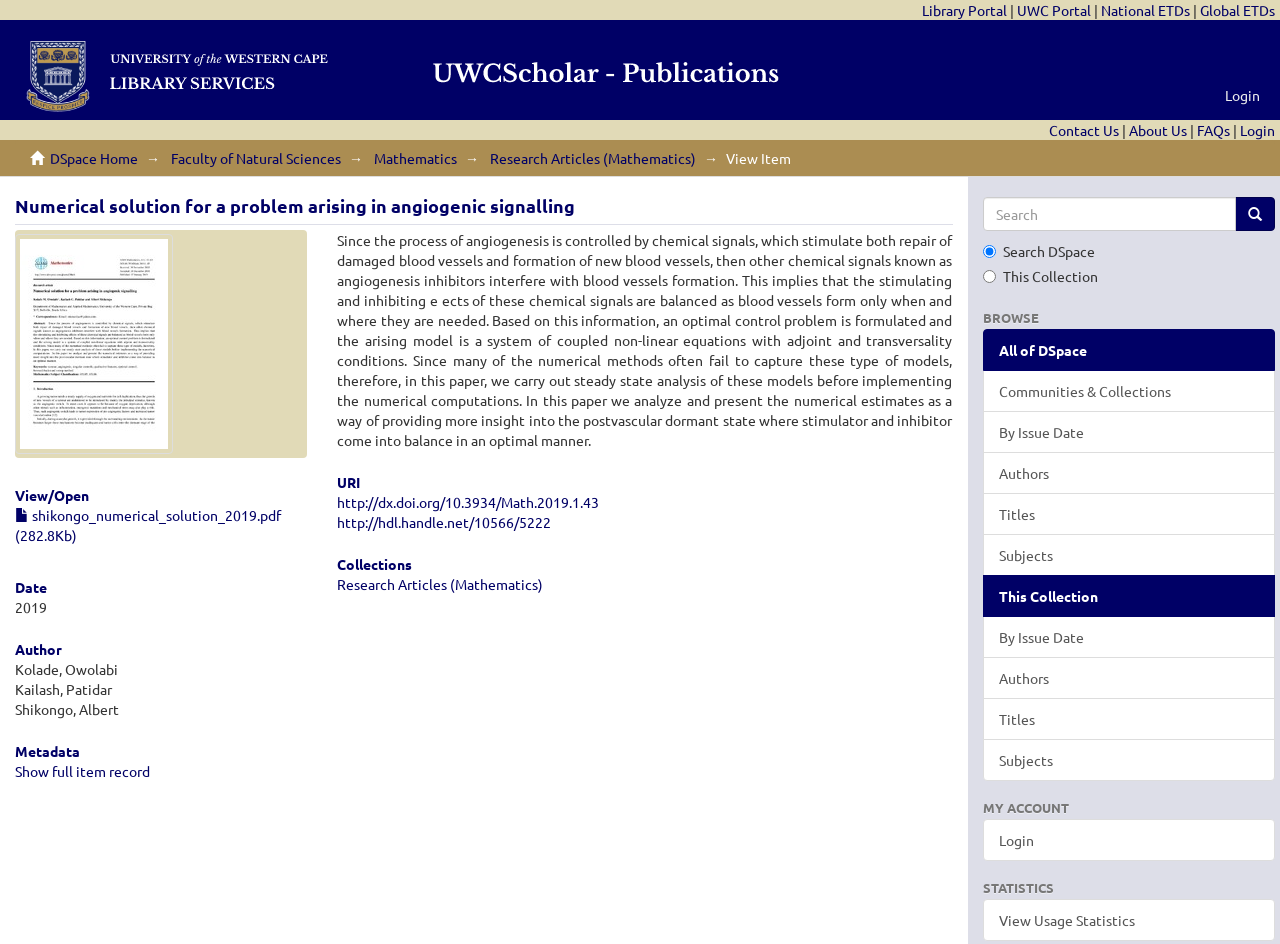What is the collection of the research article?
Give a one-word or short-phrase answer derived from the screenshot.

Research Articles (Mathematics)